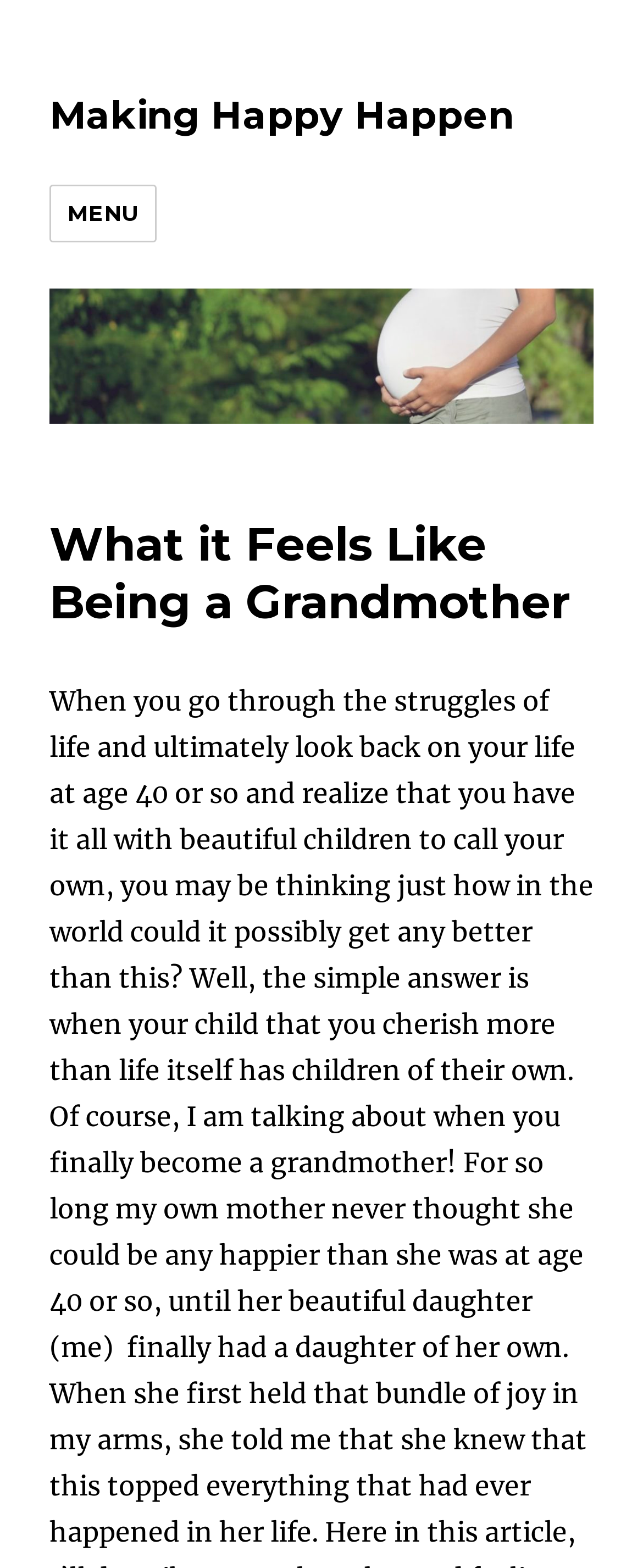Using the webpage screenshot, find the UI element described by Making Happy Happen. Provide the bounding box coordinates in the format (top-left x, top-left y, bottom-right x, bottom-right y), ensuring all values are floating point numbers between 0 and 1.

[0.077, 0.059, 0.8, 0.088]